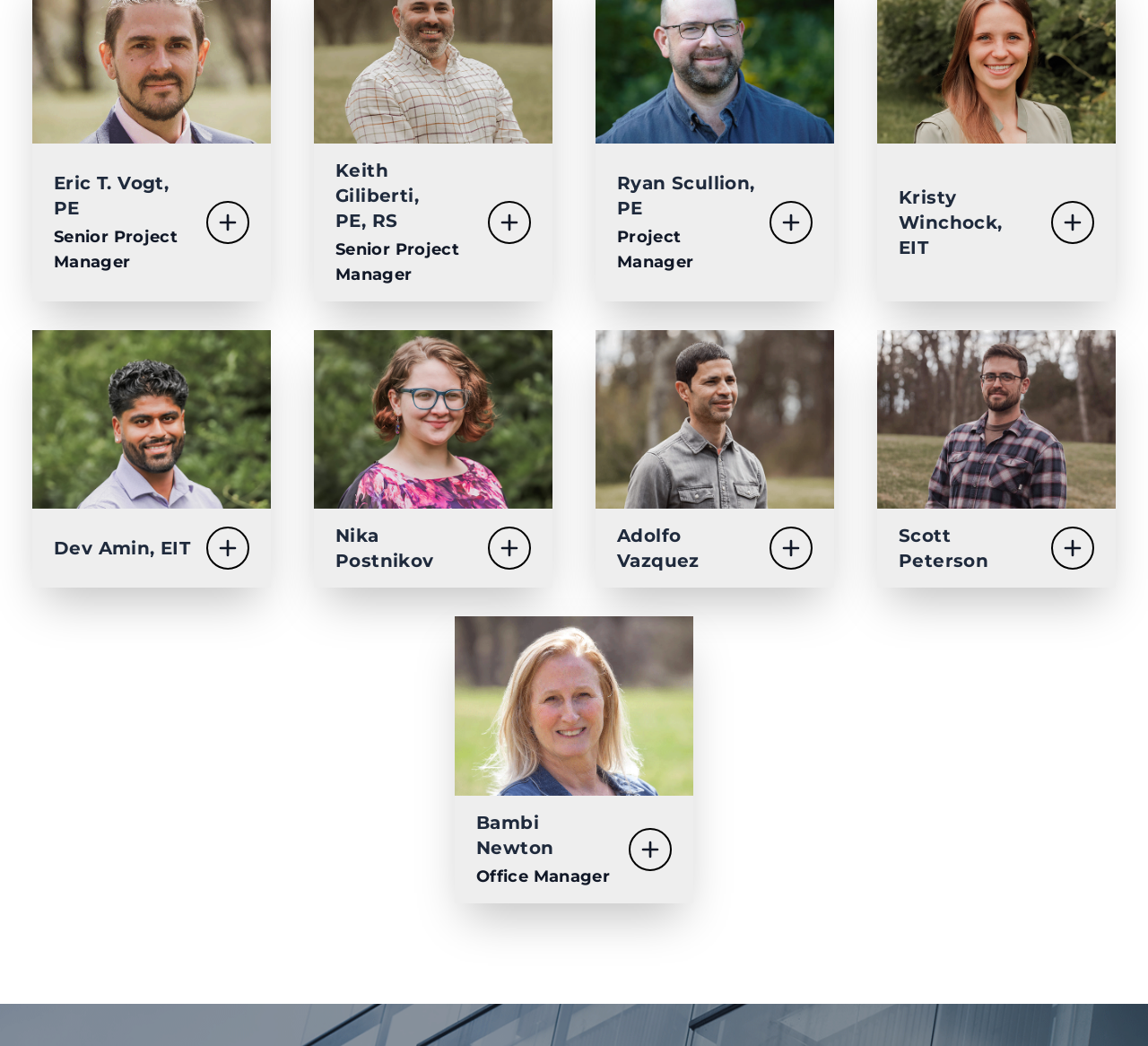Answer the question below using just one word or a short phrase: 
How many people are listed on this webpage?

8